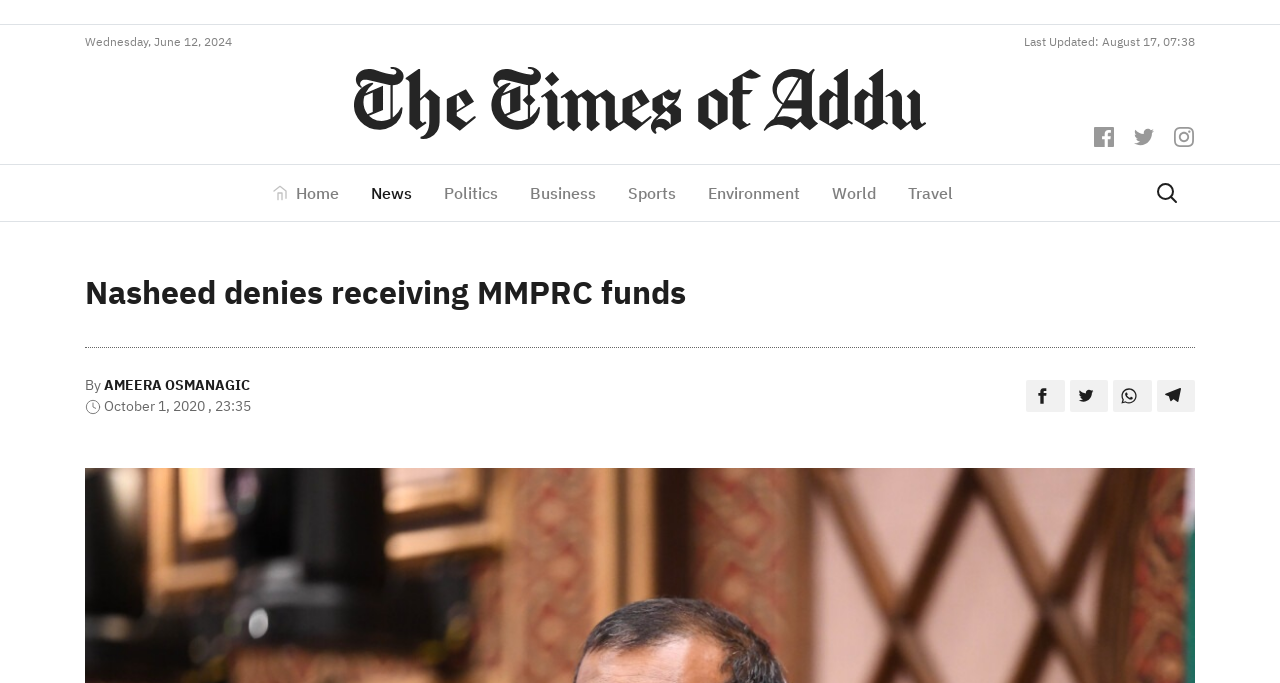Write an elaborate caption that captures the essence of the webpage.

The webpage appears to be a news article from "The Times of Addu" with the title "Nasheed denies receiving MMPRC funds". At the top of the page, there are two static text elements displaying the date "Wednesday, June 12, 2024" and "Last Updated: August 17, 07:38". 

Below these text elements, there is a horizontal row of social media icons, including Facebook, Twitter, and Instagram, each with a corresponding link. 

To the left of the social media icons, there is a vertical navigation menu with links to various sections of the website, including "Home", "News", "Politics", "Business", "Sports", "Environment", "World", and "Travel". 

The main content of the webpage is a news article with a heading "Nasheed denies receiving MMPRC funds". The article is attributed to "AMEERA OSMANAGIC" and has a timestamp of "October 1, 2020, 23:35". There is an image associated with the article, but its content is not described. 

At the bottom of the article, there are four links, possibly for pagination or related articles.